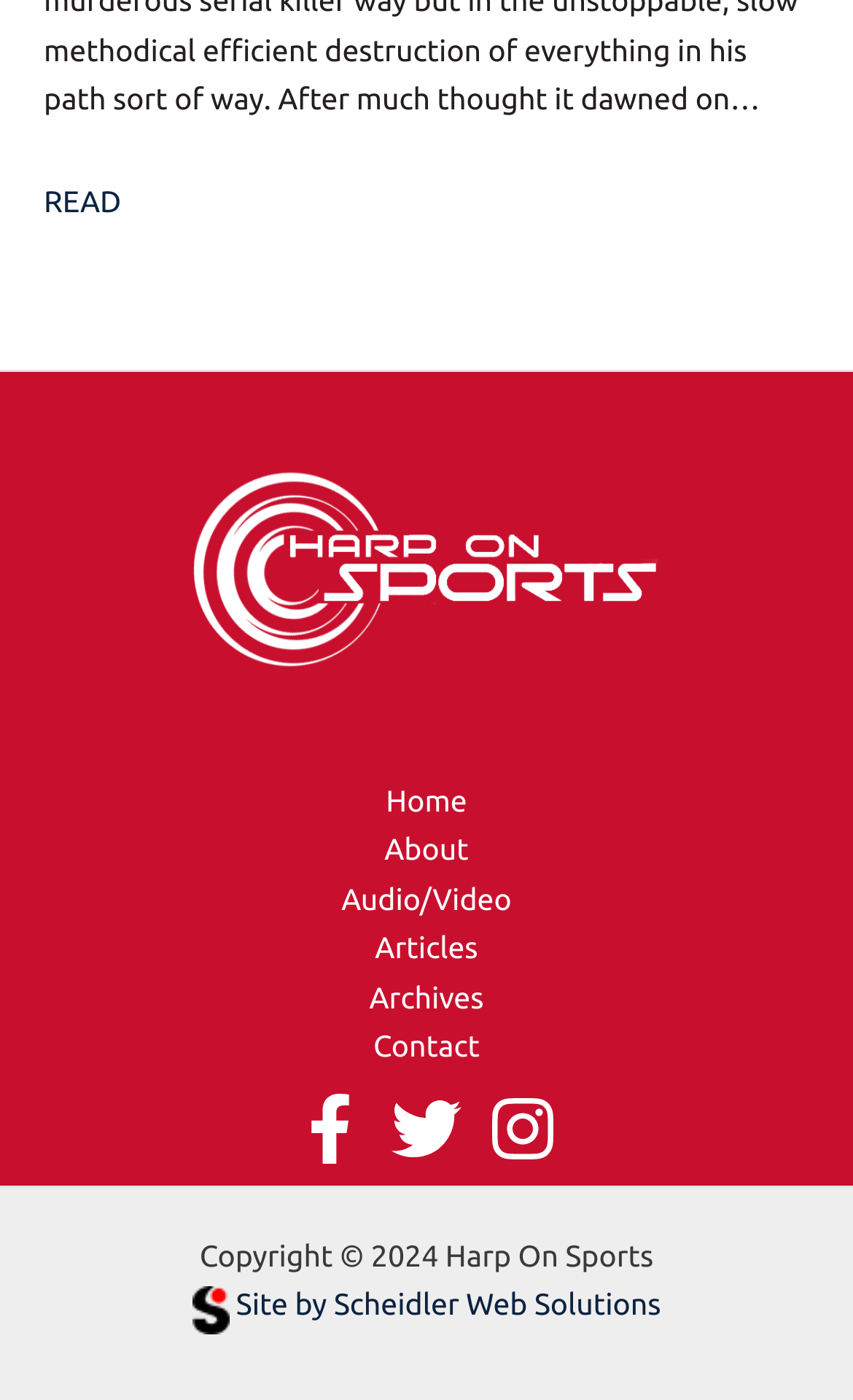Find the bounding box of the element with the following description: "Site by Scheidler Web Solutions". The coordinates must be four float numbers between 0 and 1, formatted as [left, top, right, bottom].

[0.225, 0.919, 0.775, 0.944]